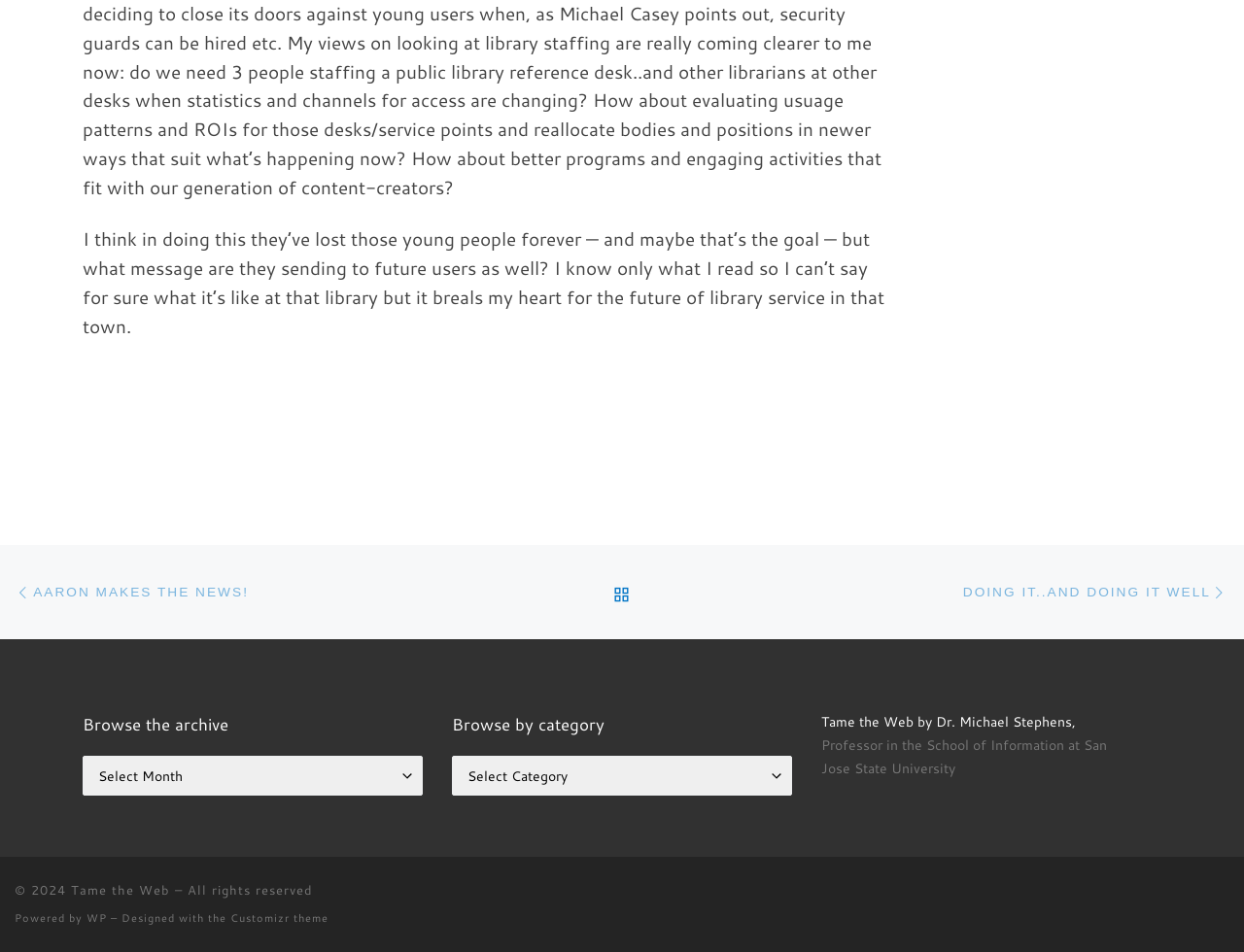Provide the bounding box for the UI element matching this description: "Doing it..and doing it well".

[0.774, 0.593, 0.988, 0.651]